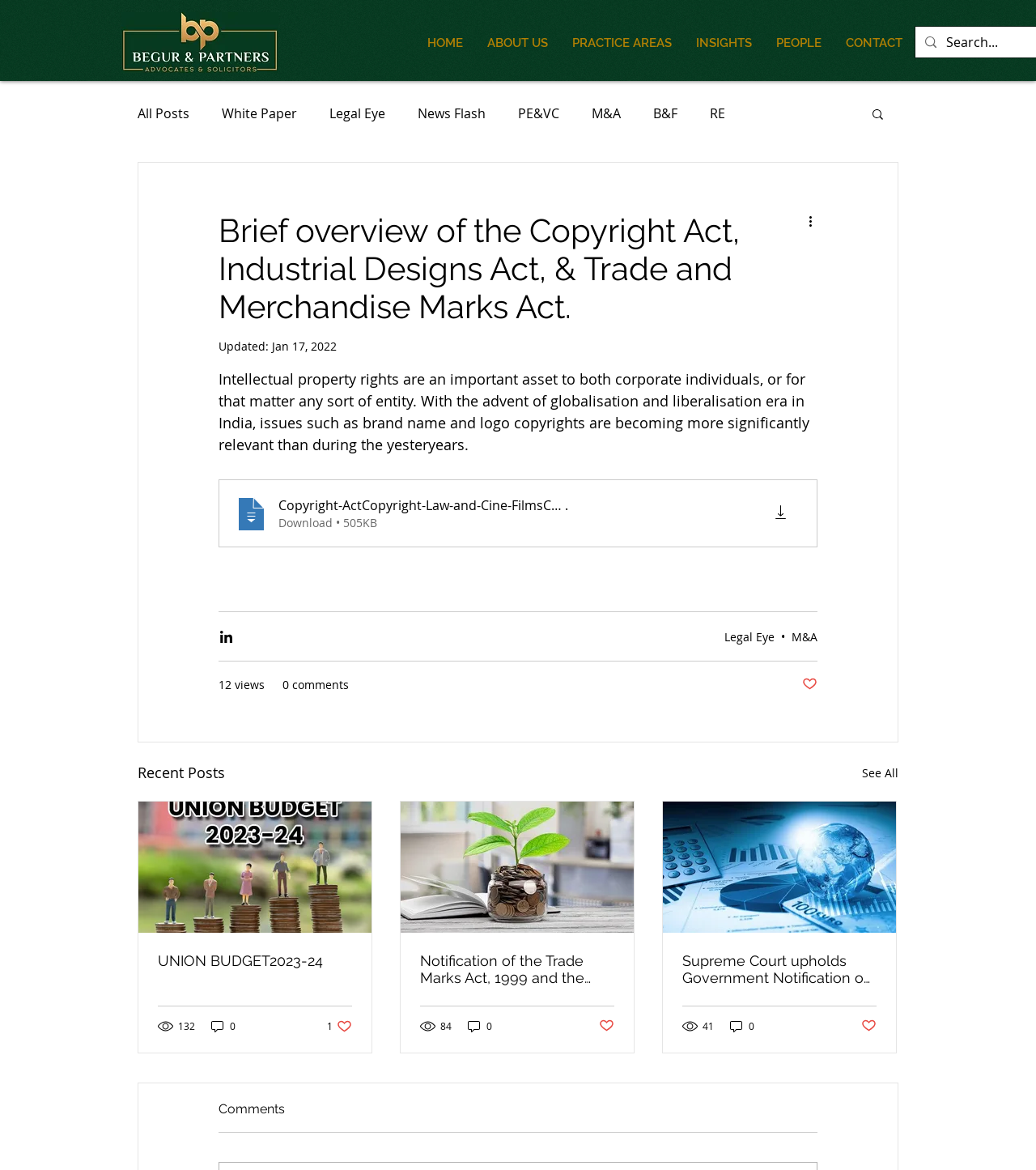Please determine the bounding box coordinates for the element with the description: "CONTACT".

[0.805, 0.026, 0.883, 0.047]